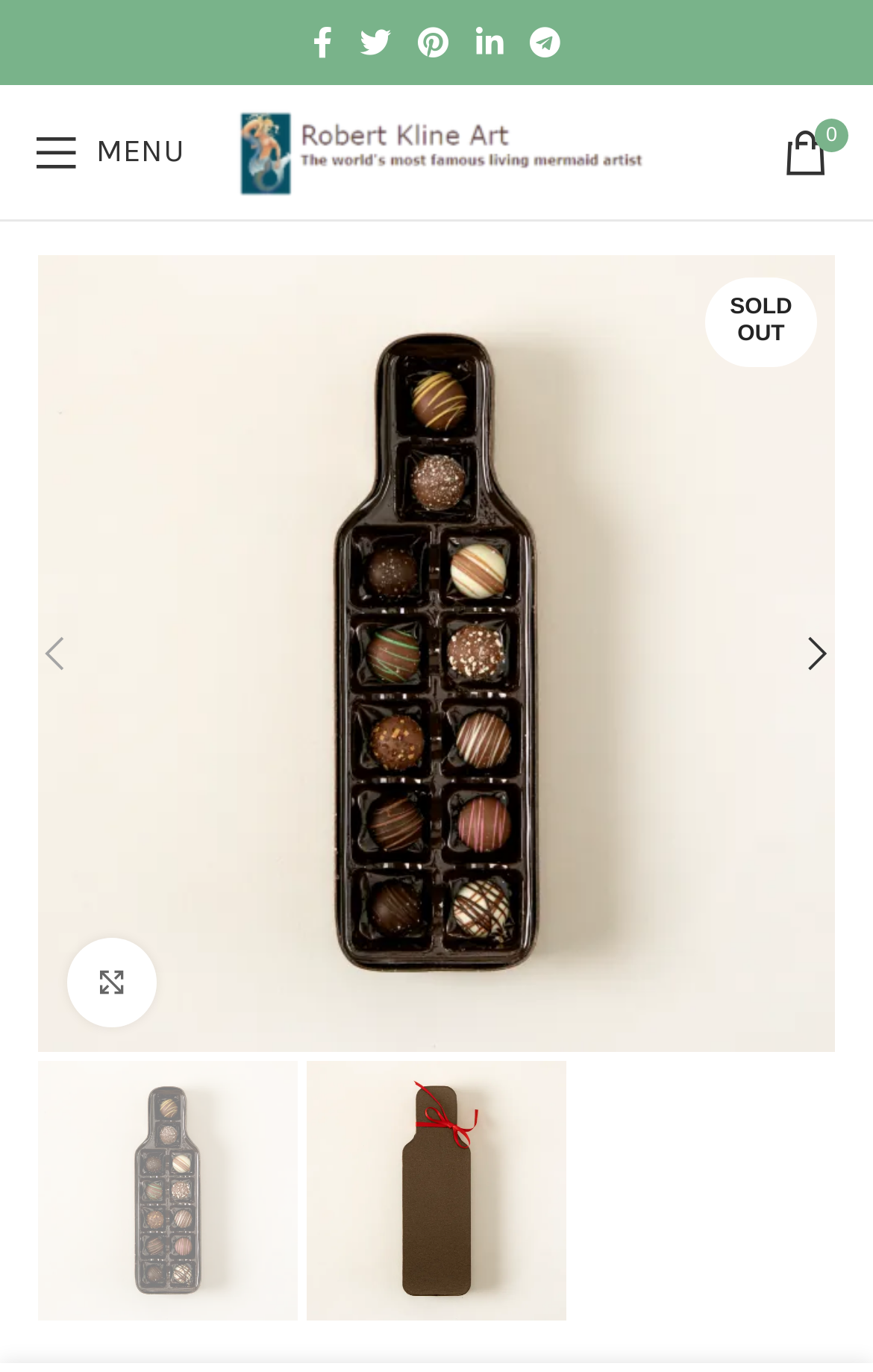Using the provided description Pros & Cons, find the bounding box coordinates for the UI element. Provide the coordinates in (top-left x, top-left y, bottom-right x, bottom-right y) format, ensuring all values are between 0 and 1.

None